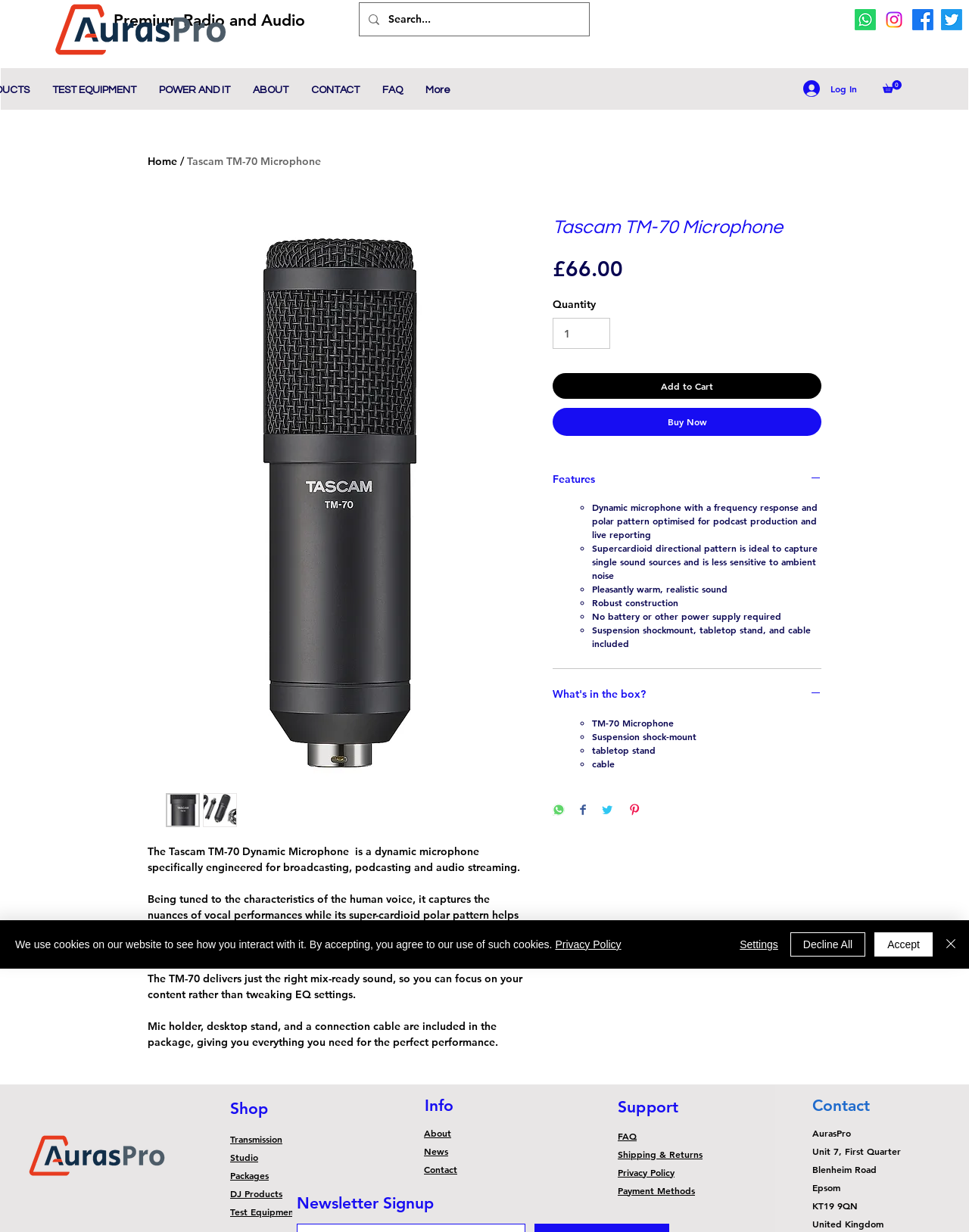Please locate and generate the primary heading on this webpage.

Tascam TM-70 Microphone